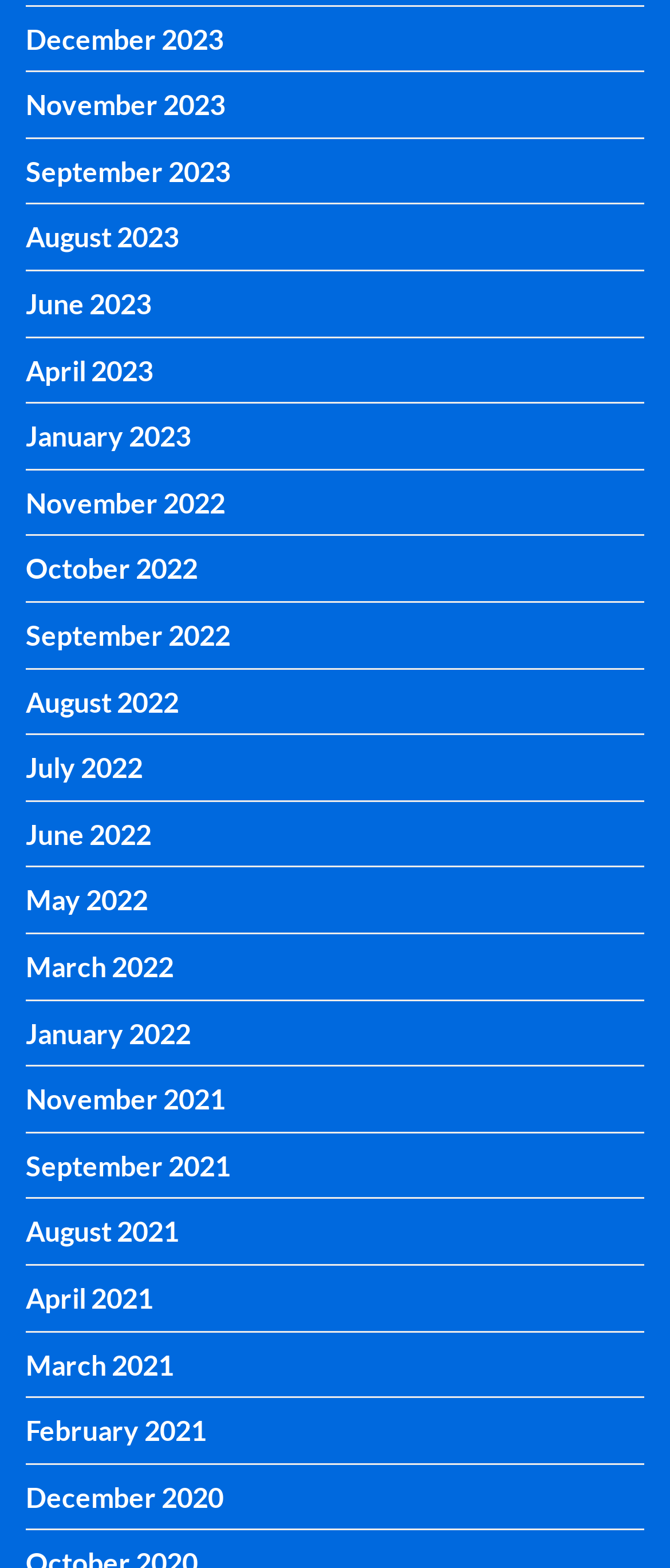Show the bounding box coordinates for the HTML element as described: "September 2022".

[0.038, 0.384, 0.344, 0.426]